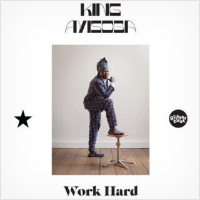Provide a comprehensive description of the image.

The image features King Ayisoba, an influential musician known for his unique blend of traditional Ghanaian sounds and modern music. He is depicted striking a confident pose, standing on a stool while dressed in a vibrant, patterned outfit that reflects his cultural heritage. The background is minimalistic, enhancing his commanding presence. The album title "Work Hard" is prominently displayed at the bottom, along with the label name "Glitterbeat," which signifies the record's vibrant and eclectic musical style. This artwork captures the spirit of perseverance and creativity that defines King Ayisoba's artistic journey.